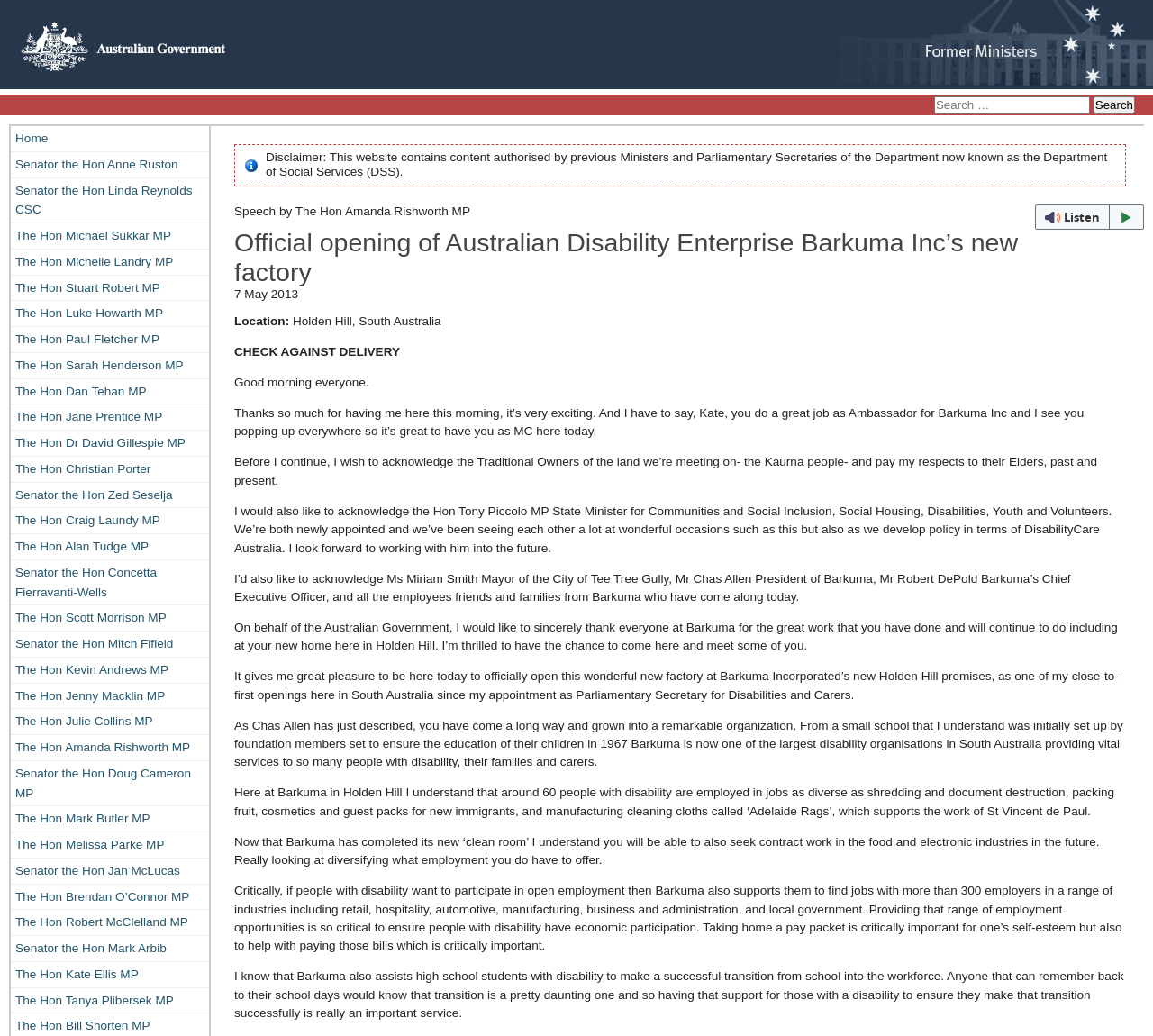Please respond to the question using a single word or phrase:
What is the name of the Minister mentioned in the speech?

The Hon Amanda Rishworth MP